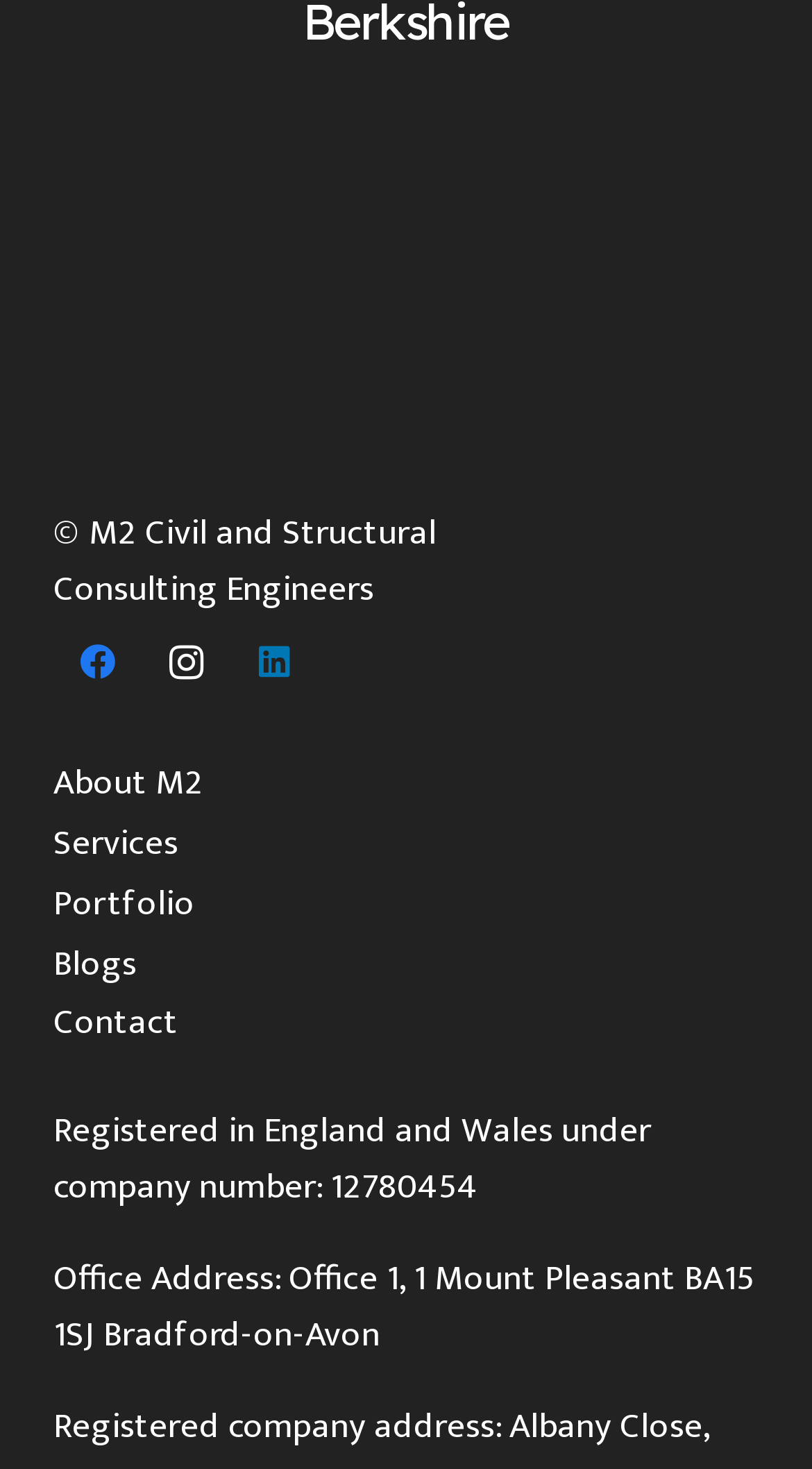How many social media links are there?
Using the picture, provide a one-word or short phrase answer.

3